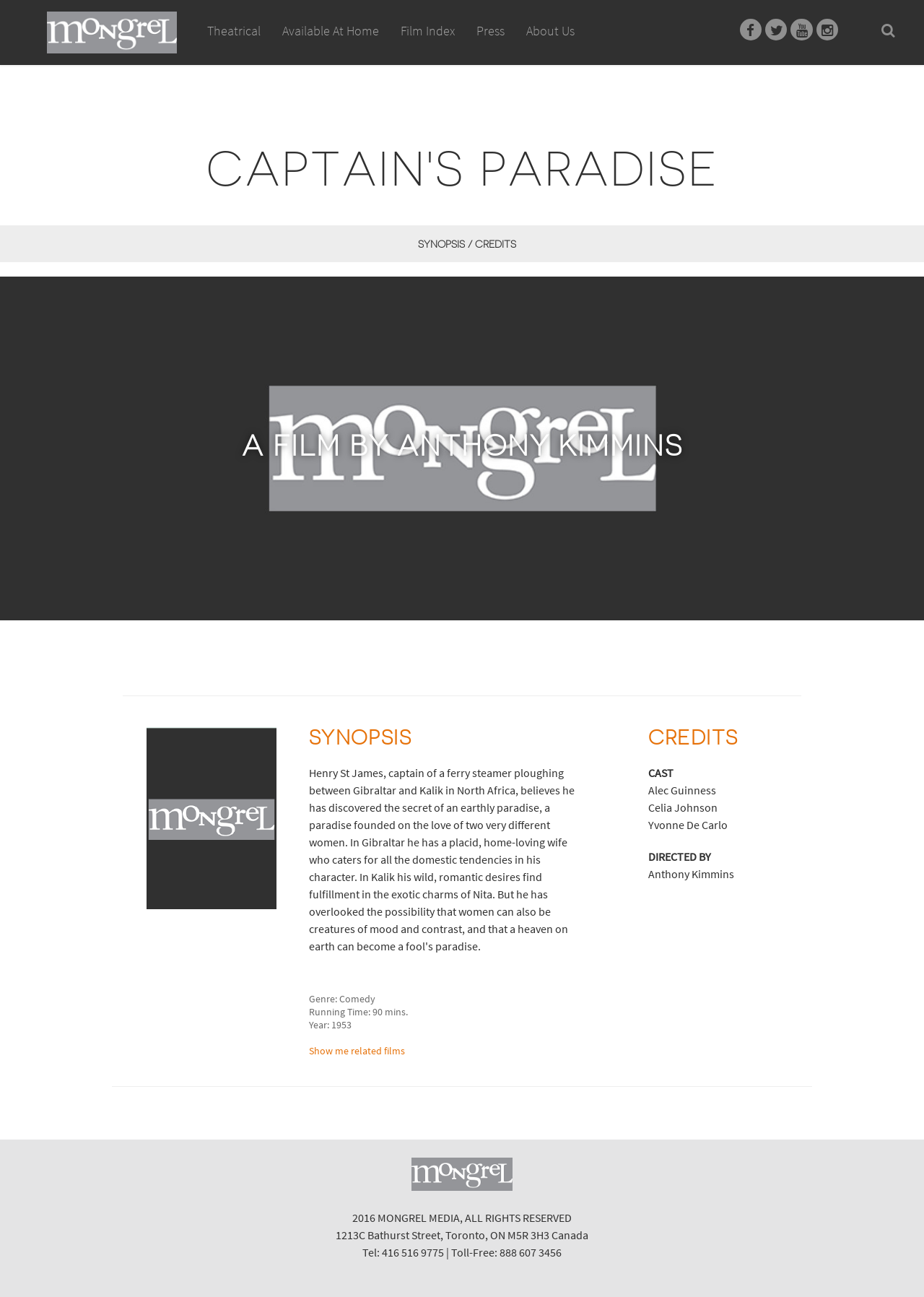Locate the bounding box coordinates of the element I should click to achieve the following instruction: "Show me related films".

[0.334, 0.805, 0.438, 0.815]